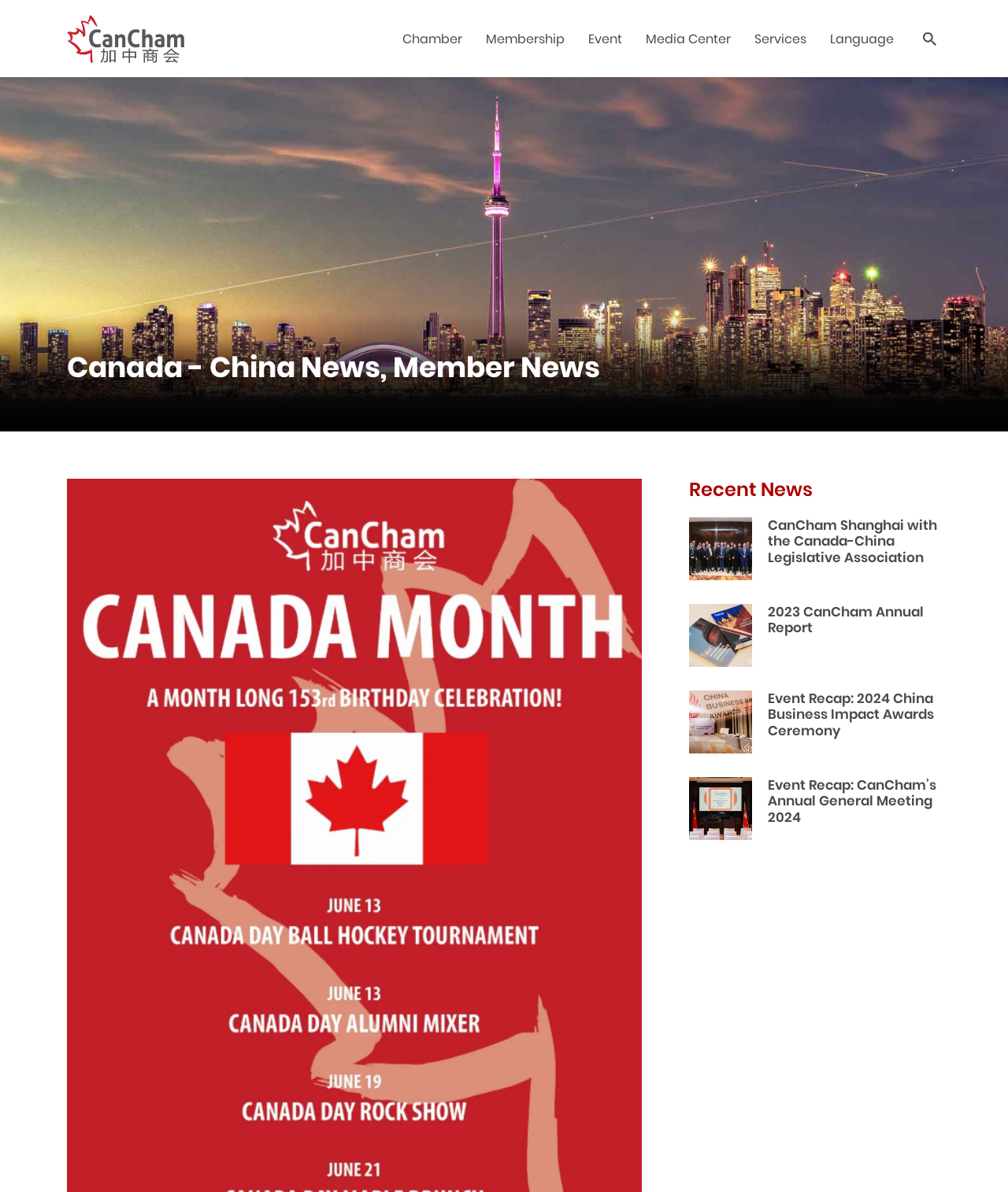How many news categories are present on the webpage?
Please give a detailed and thorough answer to the question, covering all relevant points.

The webpage has two news categories: 'Canada - China News, Member News' and 'Recent News'. These categories are denoted by headings and are present in the middle section of the webpage.